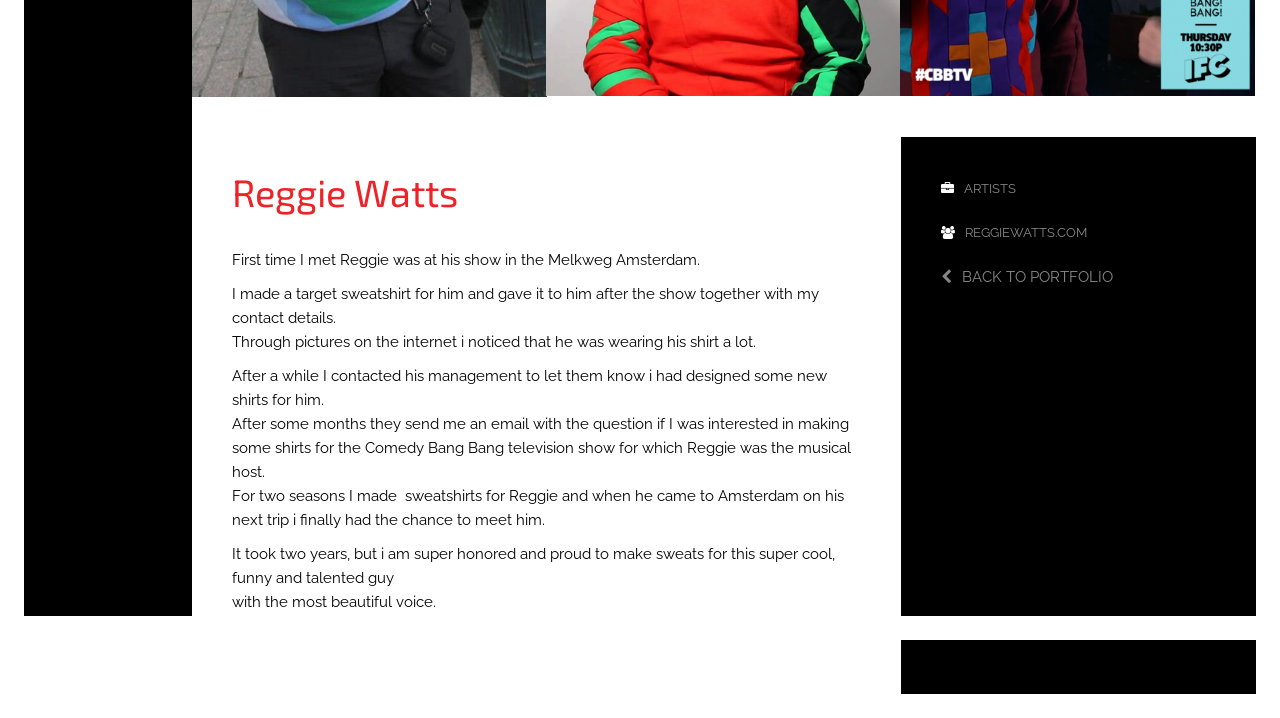Provide the bounding box coordinates of the HTML element this sentence describes: "DXDY". The bounding box coordinates consist of four float numbers between 0 and 1, i.e., [left, top, right, bottom].

None